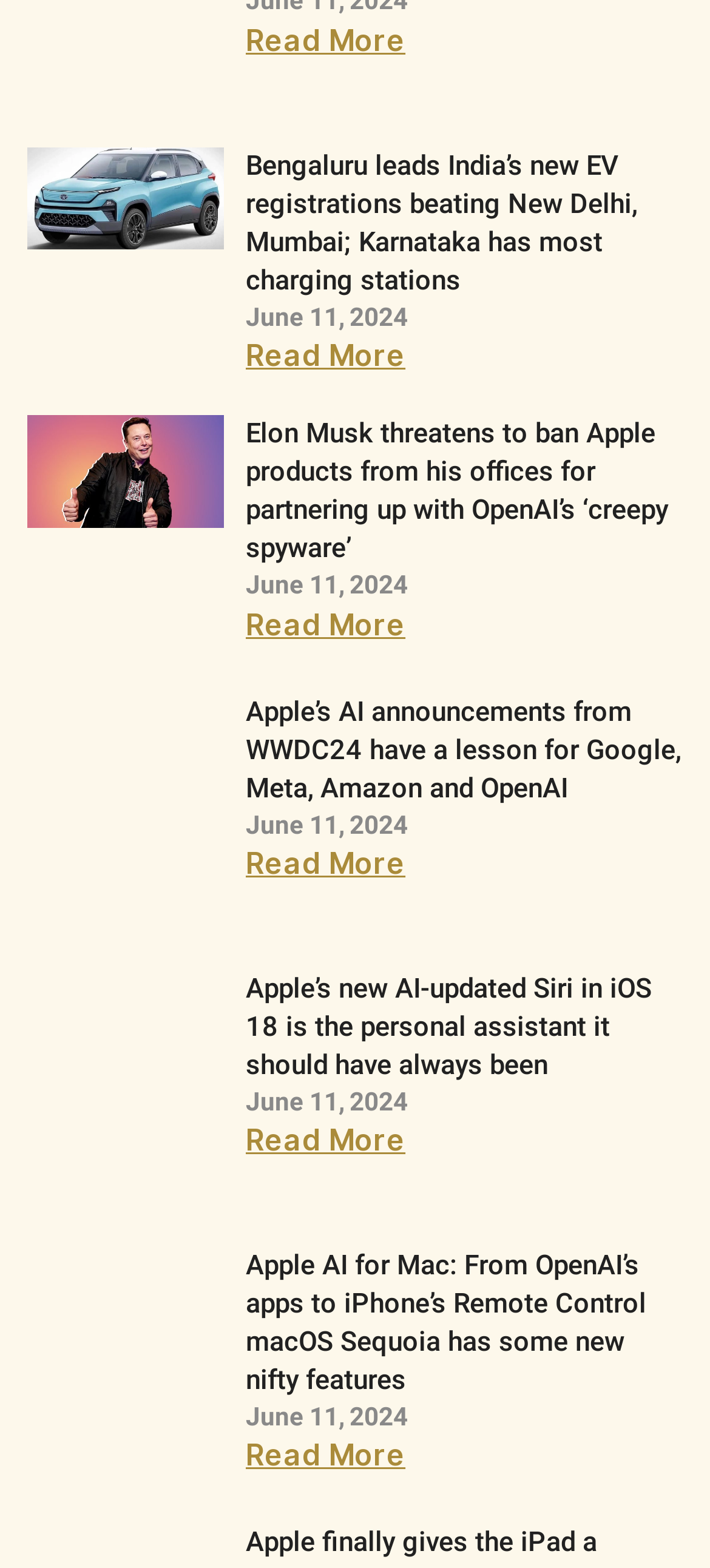What is the common element among all the articles on this webpage?
Please provide a comprehensive answer based on the details in the screenshot.

I noticed that each article has a 'Read More' link at the end, which suggests that all the articles on this webpage have a common element, namely the 'Read More' link.